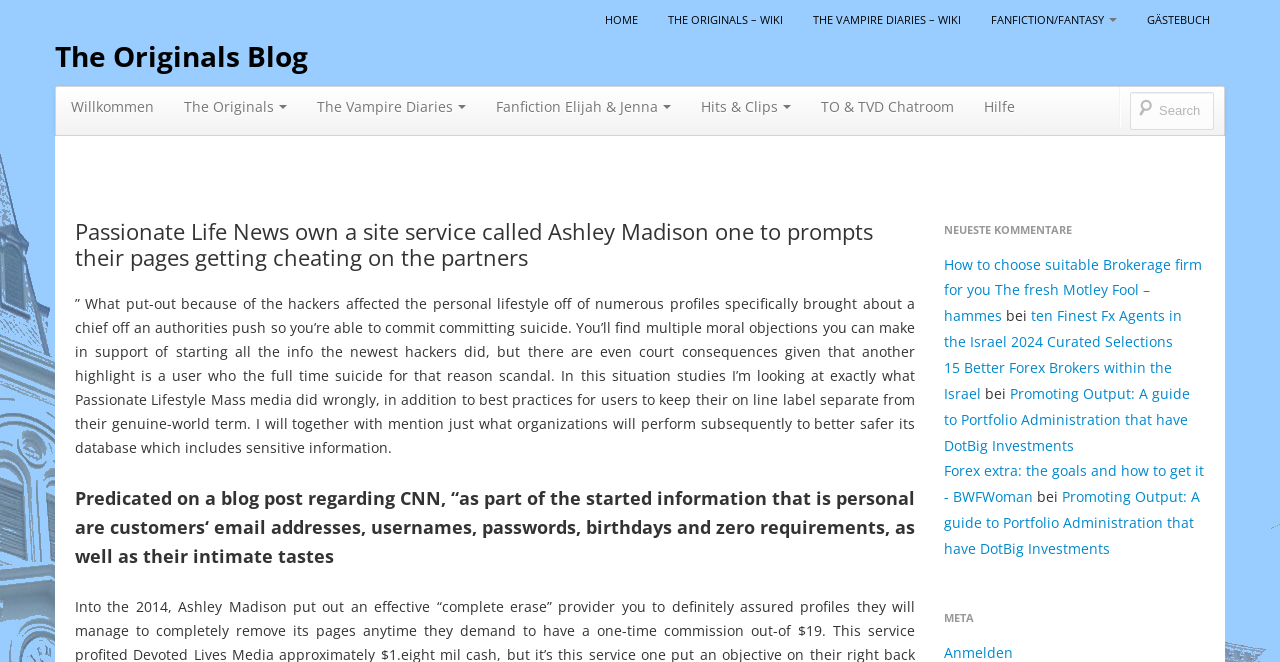Please identify the bounding box coordinates of the clickable element to fulfill the following instruction: "Read the latest comments". The coordinates should be four float numbers between 0 and 1, i.e., [left, top, right, bottom].

[0.738, 0.329, 0.941, 0.365]